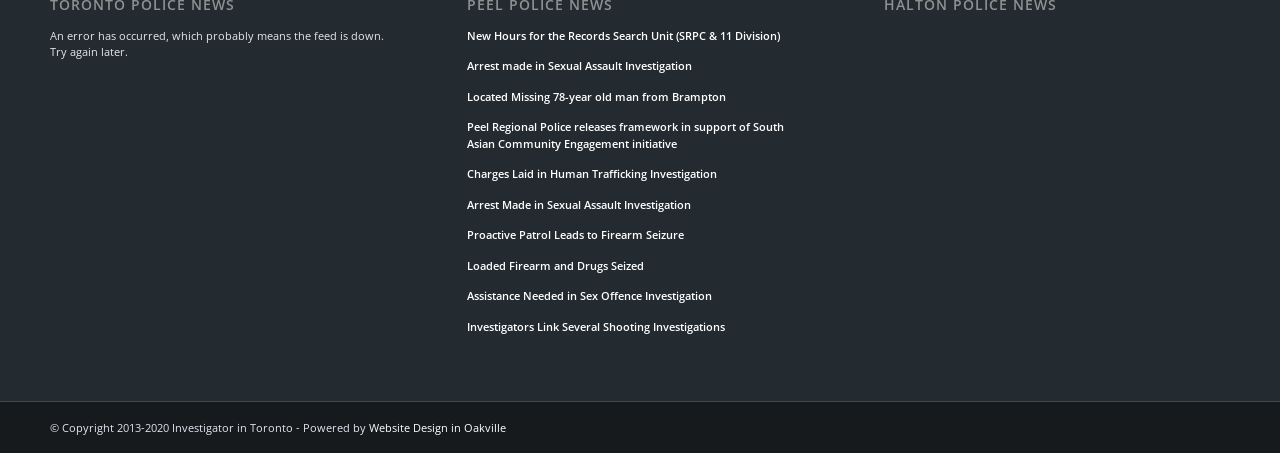Determine the bounding box coordinates for the area you should click to complete the following instruction: "Check the latest news about the located missing 78-year old man from Brampton".

[0.365, 0.195, 0.635, 0.232]